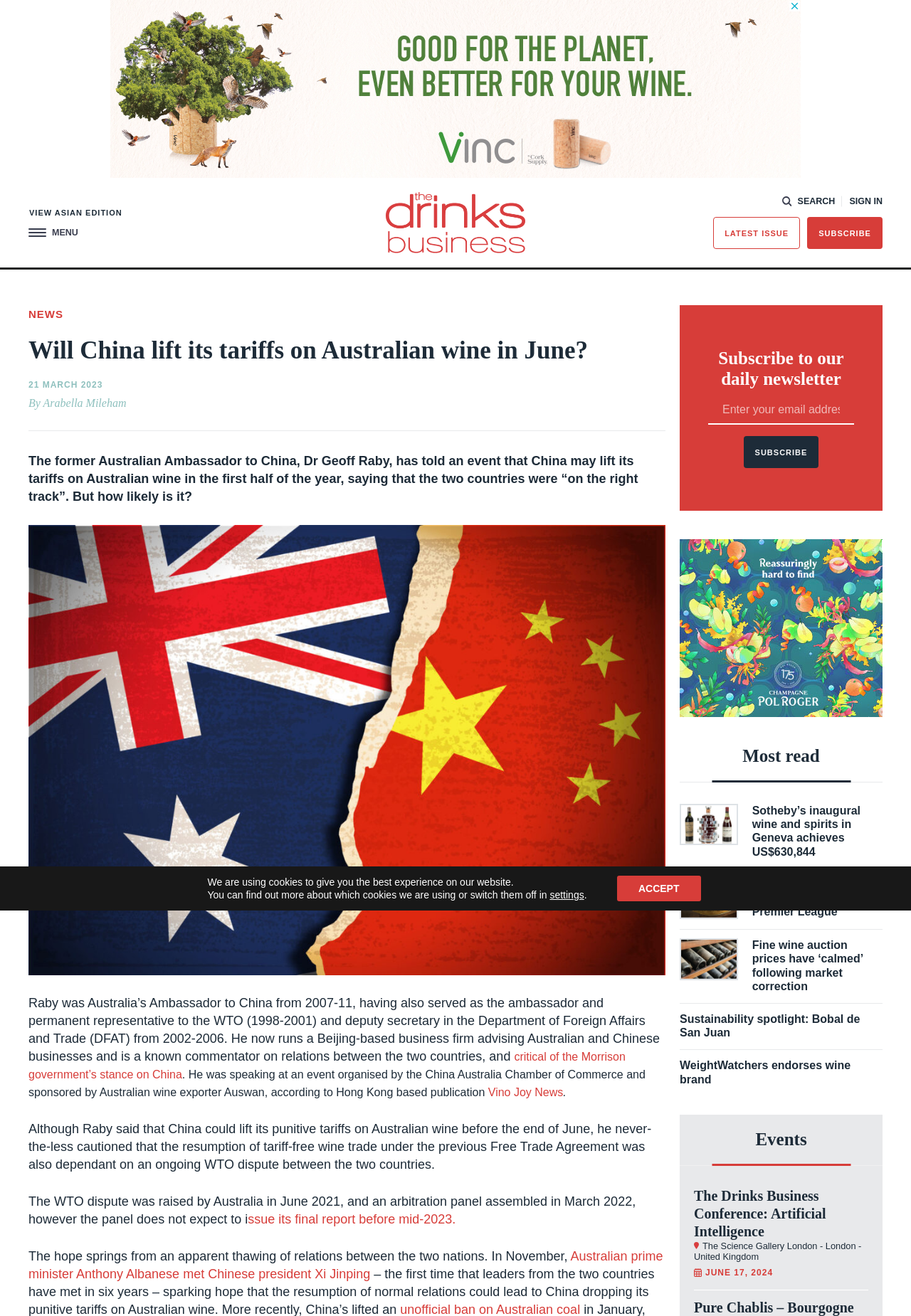Identify the bounding box coordinates of the part that should be clicked to carry out this instruction: "View the latest issue".

[0.783, 0.165, 0.878, 0.189]